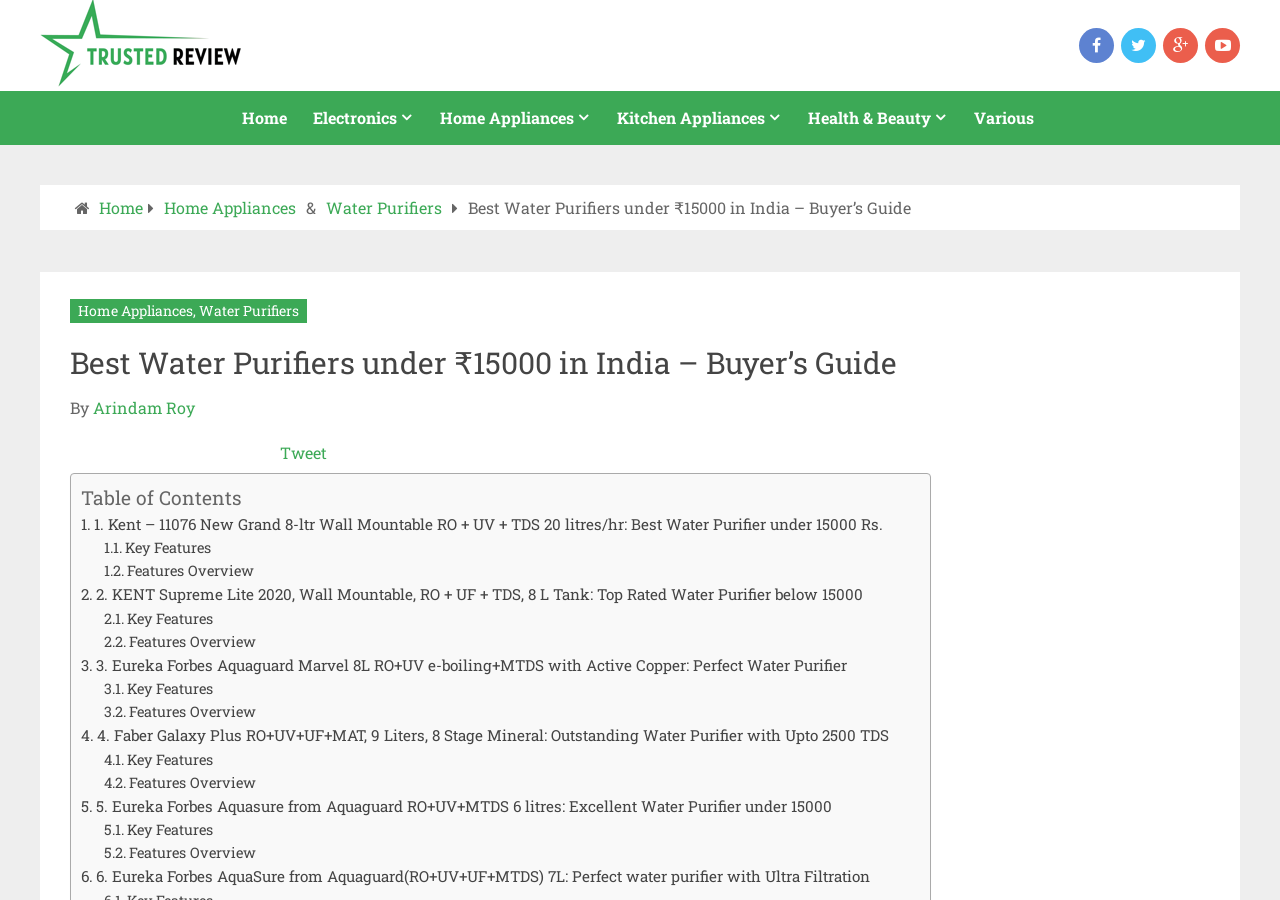Describe every aspect of the webpage in a detailed manner.

This webpage is about the best water purifiers under ₹15000 in India in 2021. At the top, there is a header section with a logo of "Trustedreview" on the left and four social media links on the right. Below the header, there is a navigation menu with links to "Home", "Electronics", "Home Appliances", "Kitchen Appliances", "Health & Beauty", and "Various".

On the left side of the page, there is a secondary navigation menu with links to "Home", "Home Appliances", and "Water Purifiers". Next to it, there is a heading that reads "Best Water Purifiers under ₹15000 in India – Buyer’s Guide". Below the heading, there is a brief description of the guide, followed by a "View all posts in Content" link.

The main content of the page is a list of water purifiers, each with a brief description and links to "Key Features" and "Features Overview". The list includes five water purifiers: Kent 11076 New Grand 8L, KENT Supreme Lite 2020, Eureka Forbes Aquaguard Marvel 8L, Faber Galaxy Plus 9L, and Eureka Forbes Aquasure from Aquaguard RO+UV+MTDS 6 litres. Each purifier's description is accompanied by a "Tweet" link.

At the top of the main content section, there is a "Table of Contents" link. The page has a clean layout, with each section and element clearly separated and labeled.